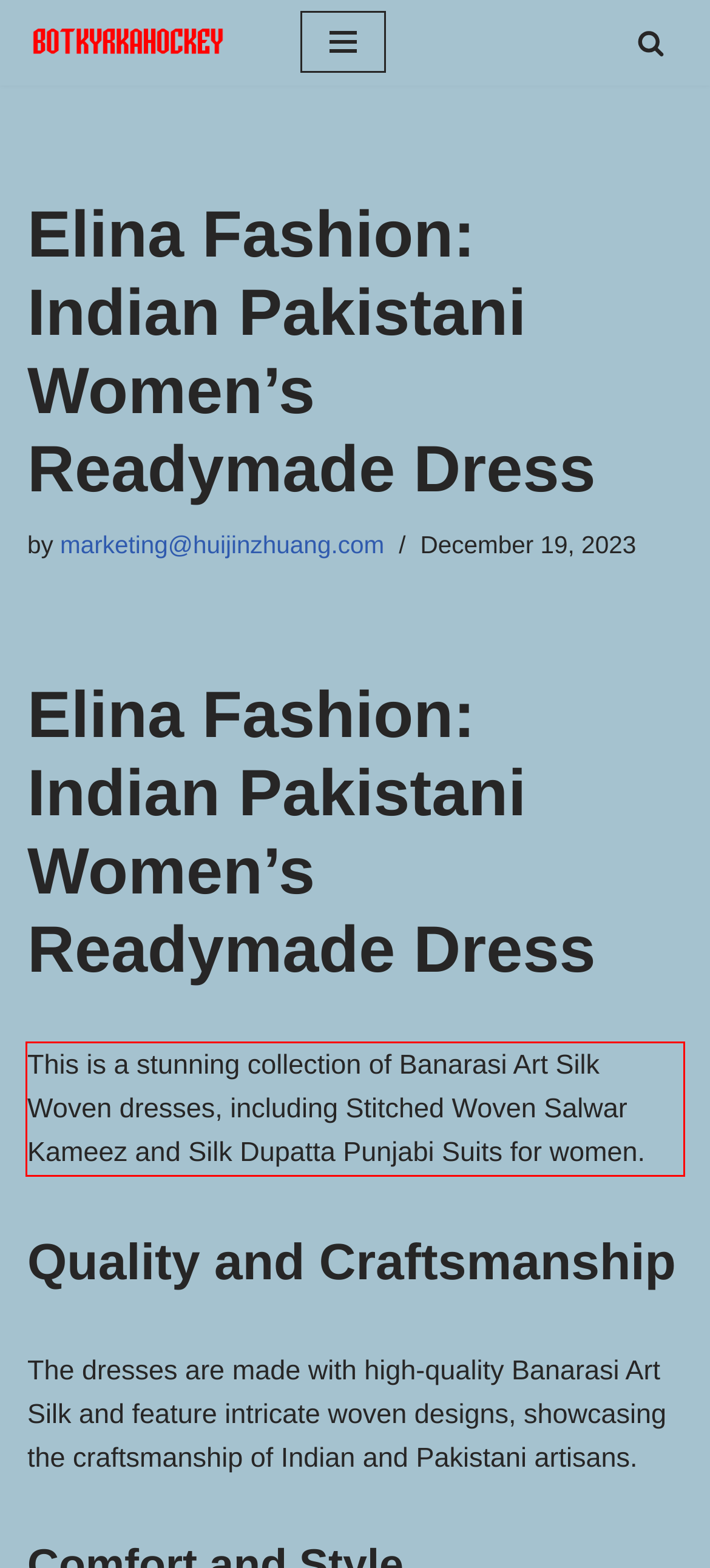Please perform OCR on the text within the red rectangle in the webpage screenshot and return the text content.

This is a stunning collection of Banarasi Art Silk Woven dresses, including Stitched Woven Salwar Kameez and Silk Dupatta Punjabi Suits for women.